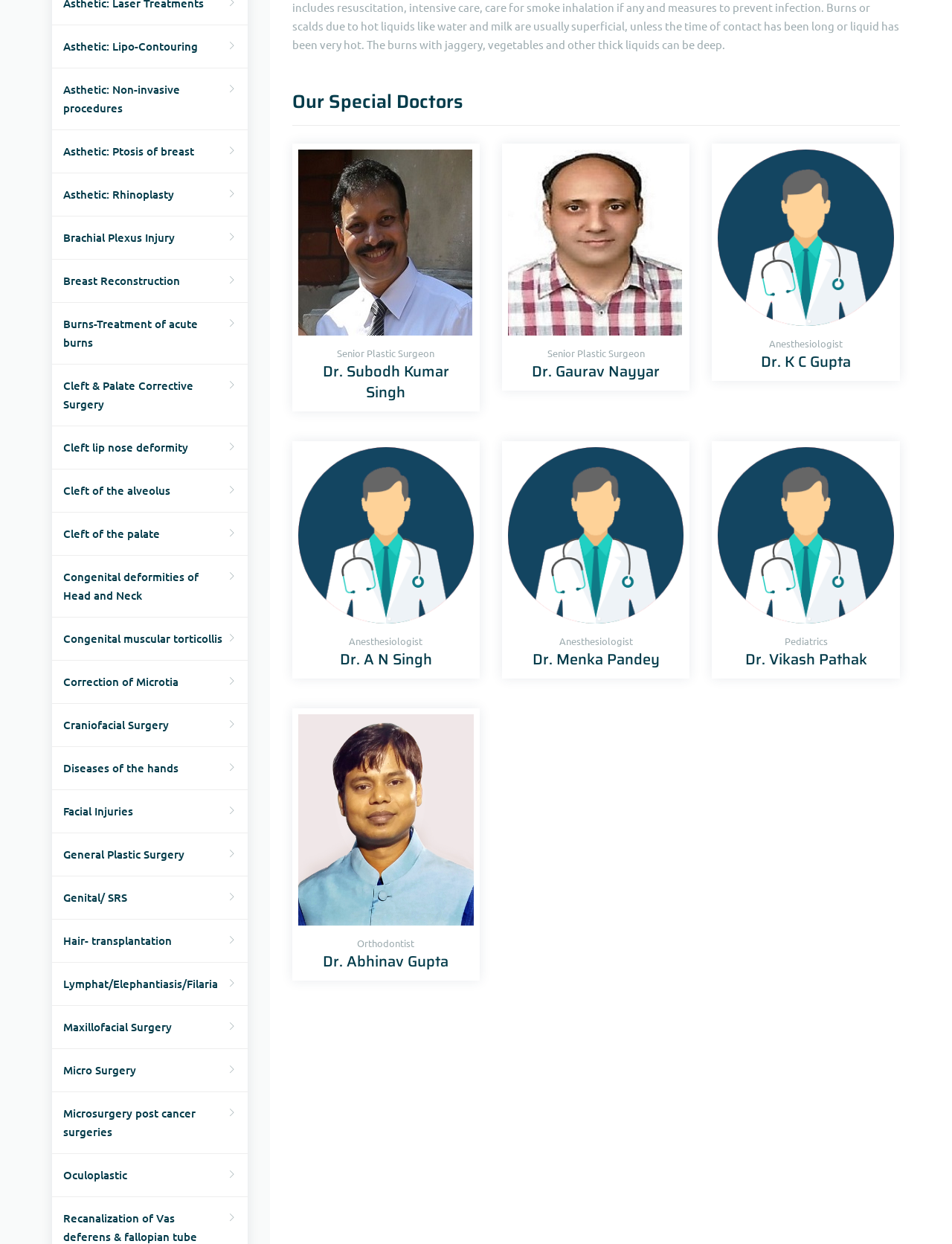What is the name of the doctor who is a pediatrician?
Answer with a single word or phrase, using the screenshot for reference.

Dr. Vikash Pathak